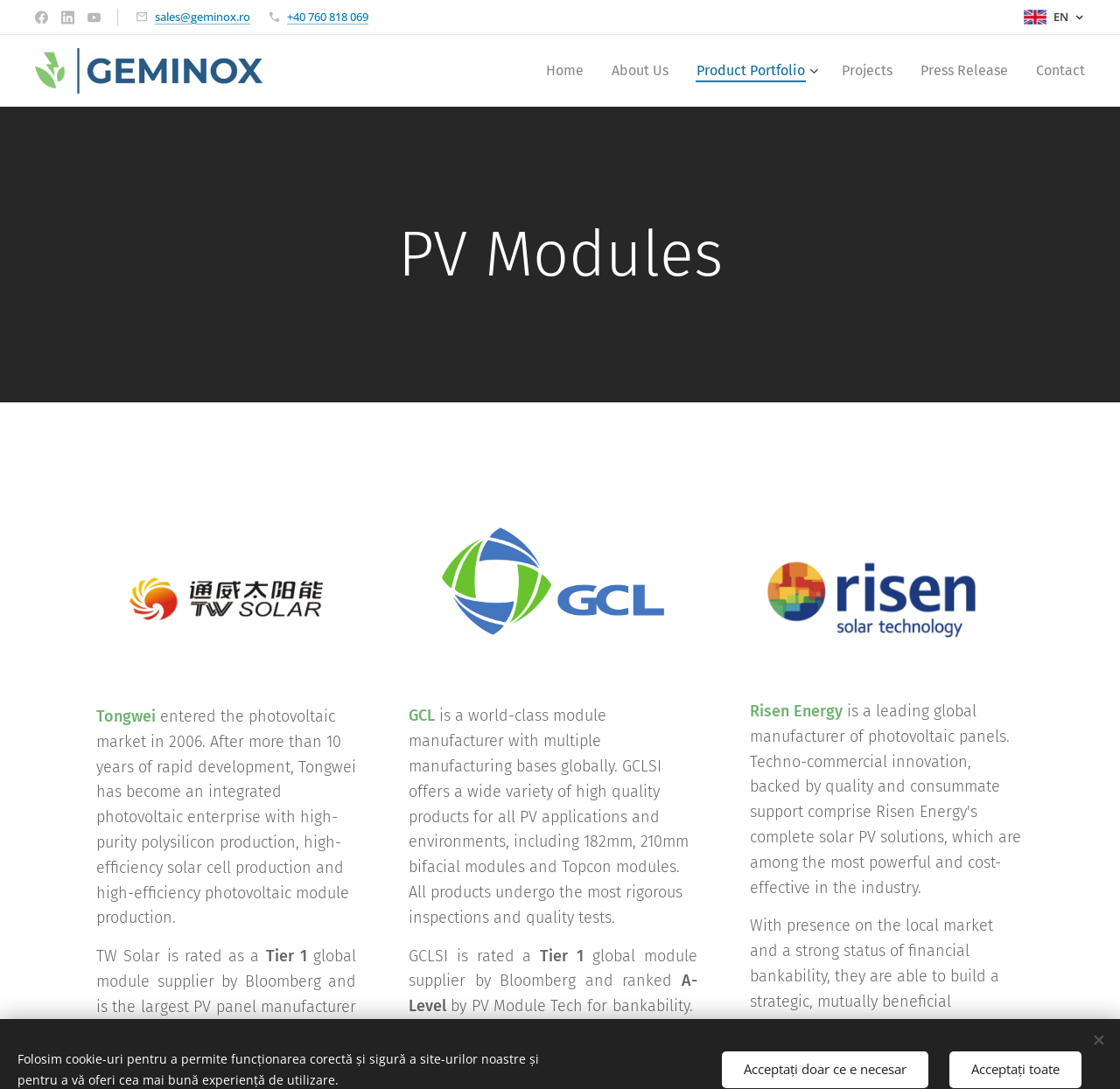Using details from the image, please answer the following question comprehensively:
What is the status of Risen Energy's financial bankability?

In the section about Risen Energy, it is mentioned that 'With presence on the local market and a strong status of financial bankability, they are able to build a strategic, mutually beneficial collaboration with partners.'. This suggests that Risen Energy has a strong status of financial bankability.